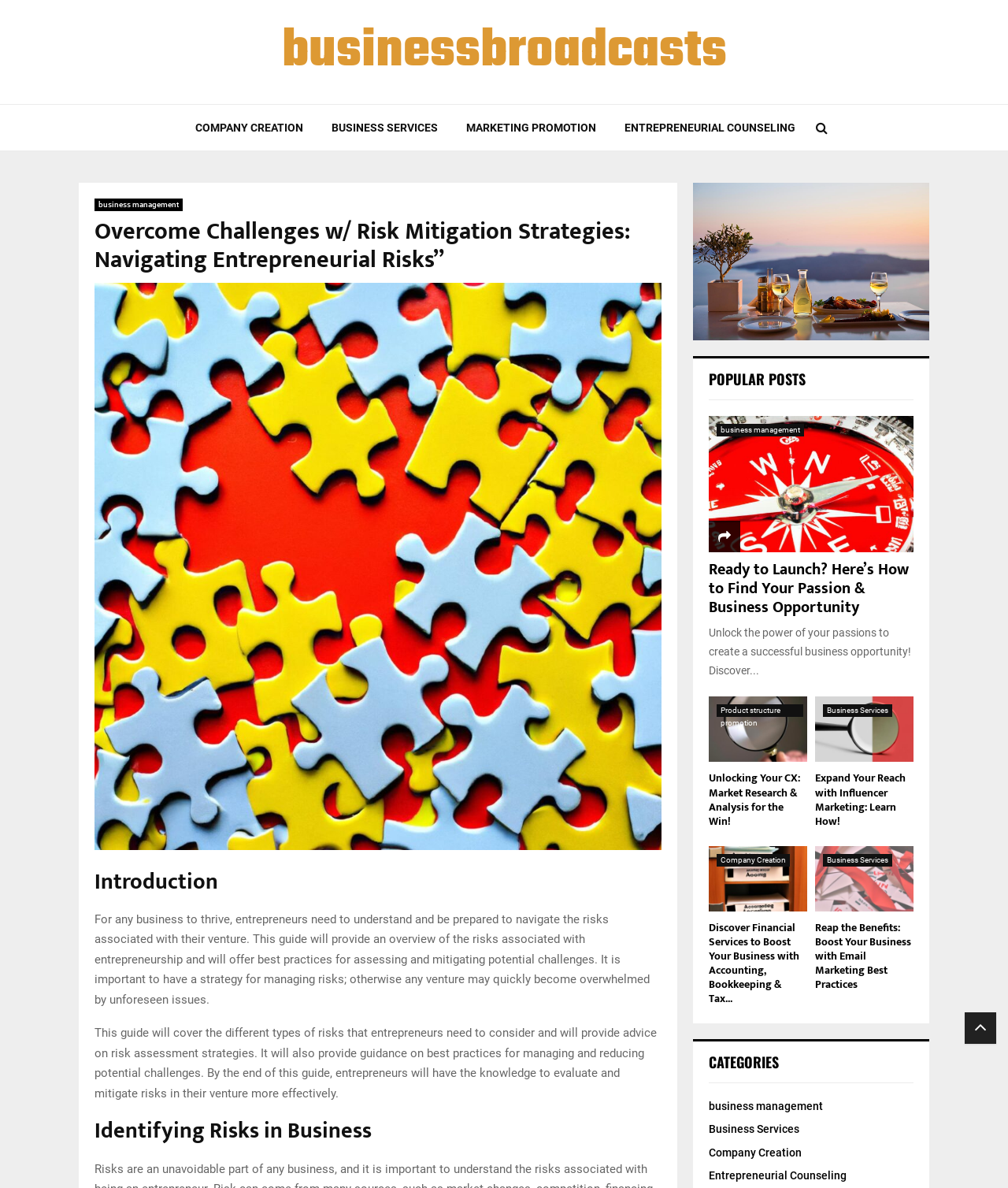Determine the bounding box of the UI element mentioned here: "parent_node: businessbroadcasts". The coordinates must be in the format [left, top, right, bottom] with values ranging from 0 to 1.

[0.957, 0.852, 0.988, 0.879]